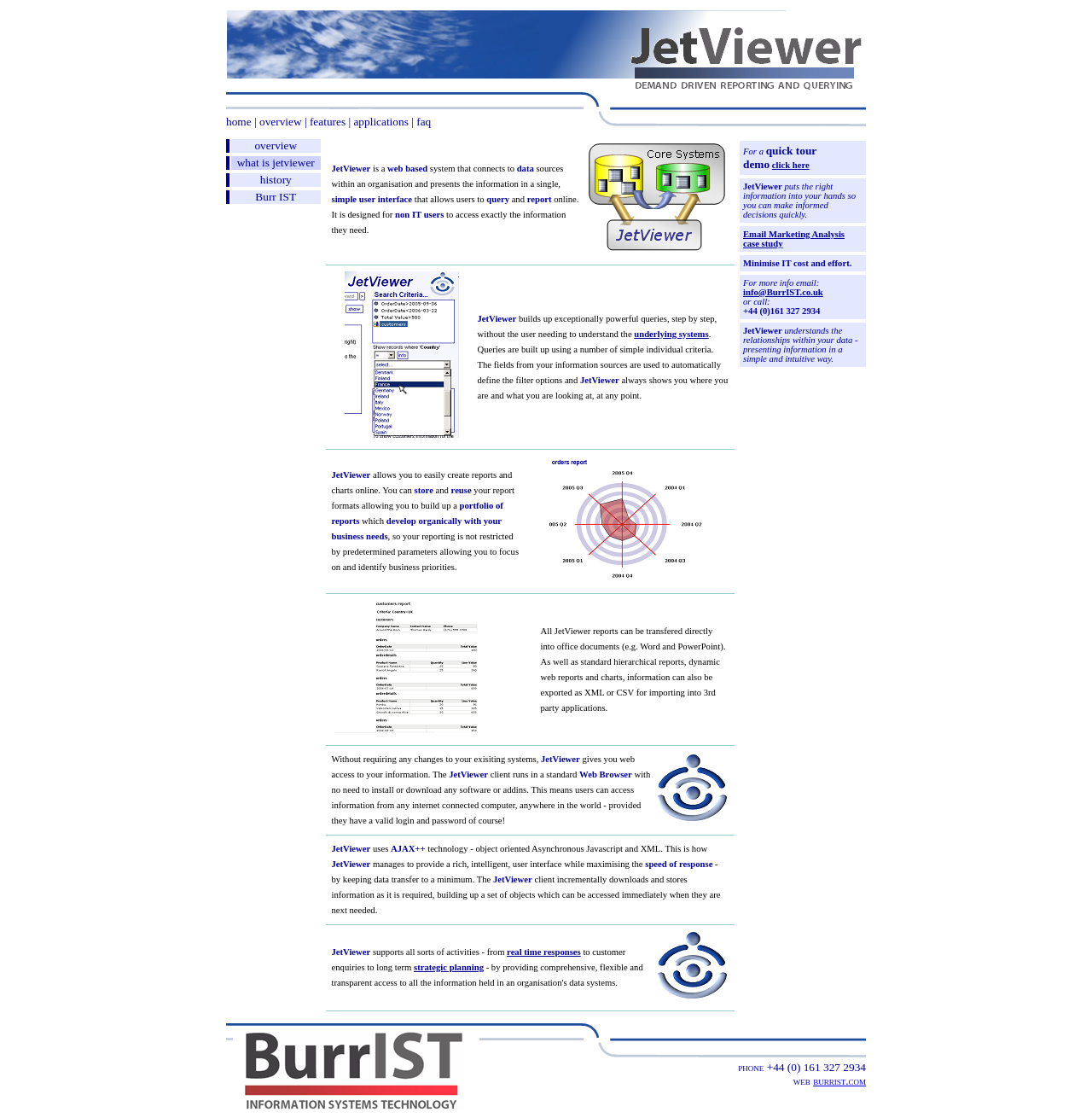Use a single word or phrase to answer the question: What is required to access JetViewer?

valid login and password